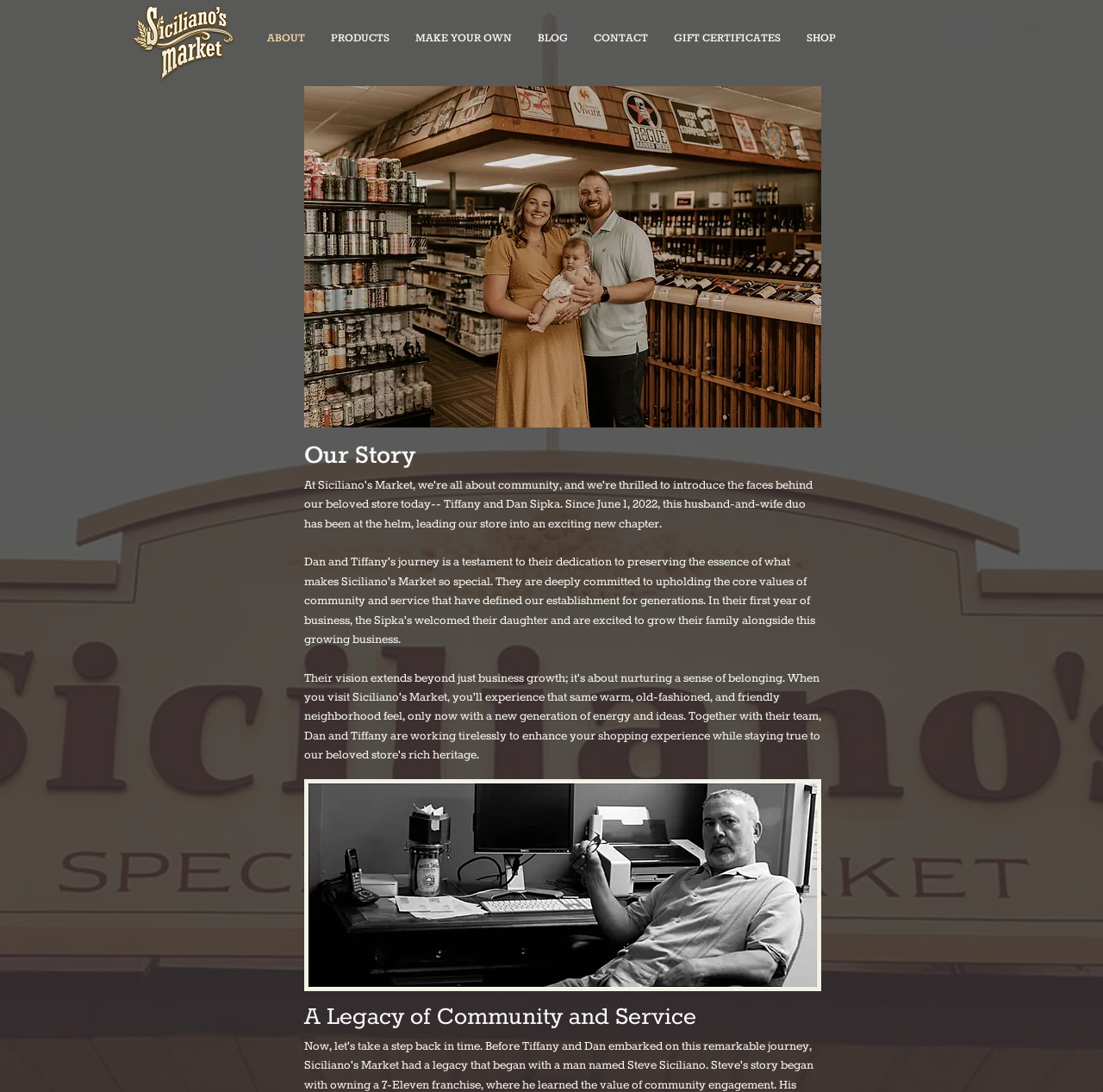Given the element description CONTACT, predict the bounding box coordinates for the UI element in the webpage screenshot. The format should be (top-left x, top-left y, bottom-right x, bottom-right y), and the values should be between 0 and 1.

[0.527, 0.016, 0.599, 0.055]